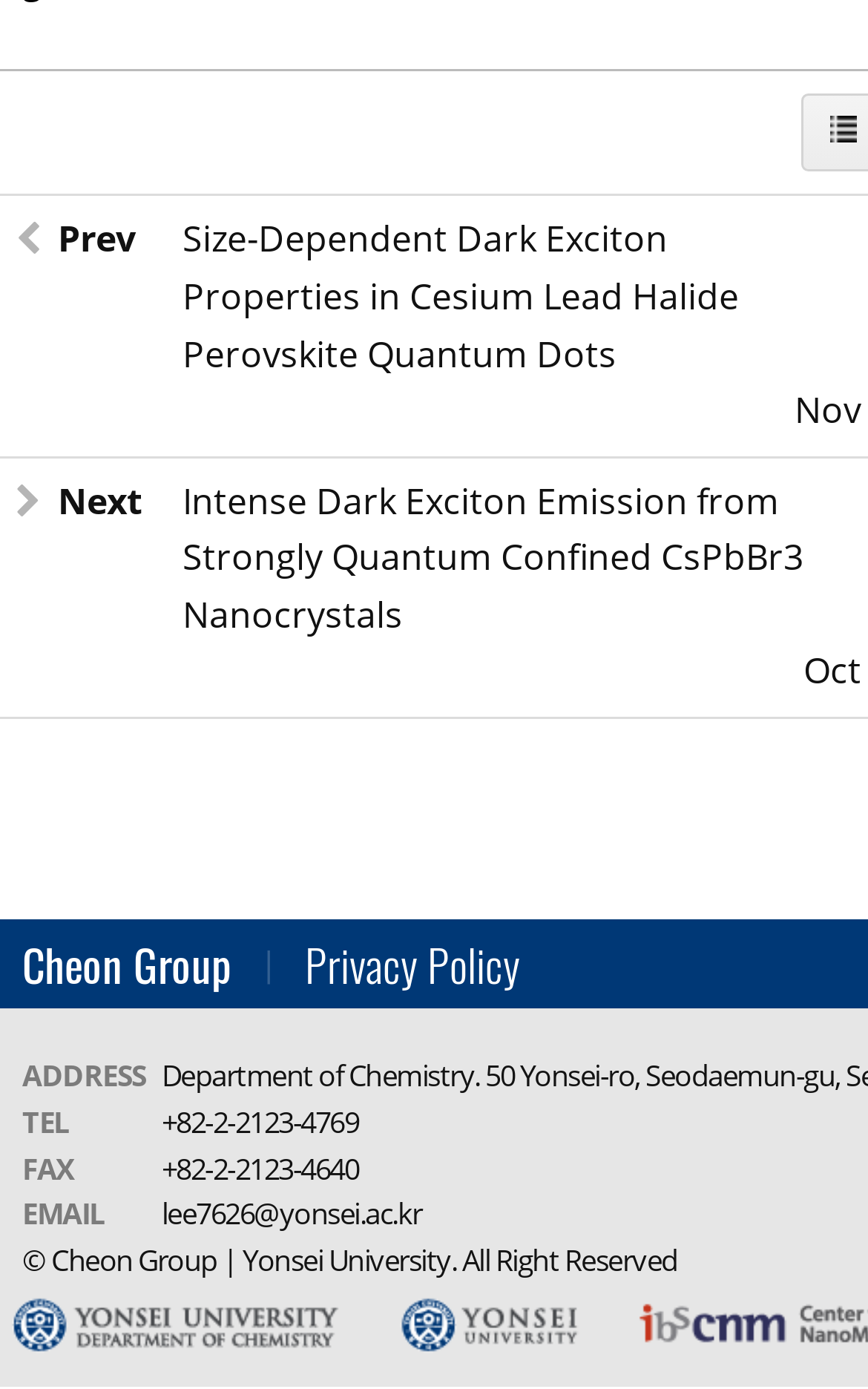What is the email address of the researcher? Analyze the screenshot and reply with just one word or a short phrase.

lee7626@yonsei.ac.kr